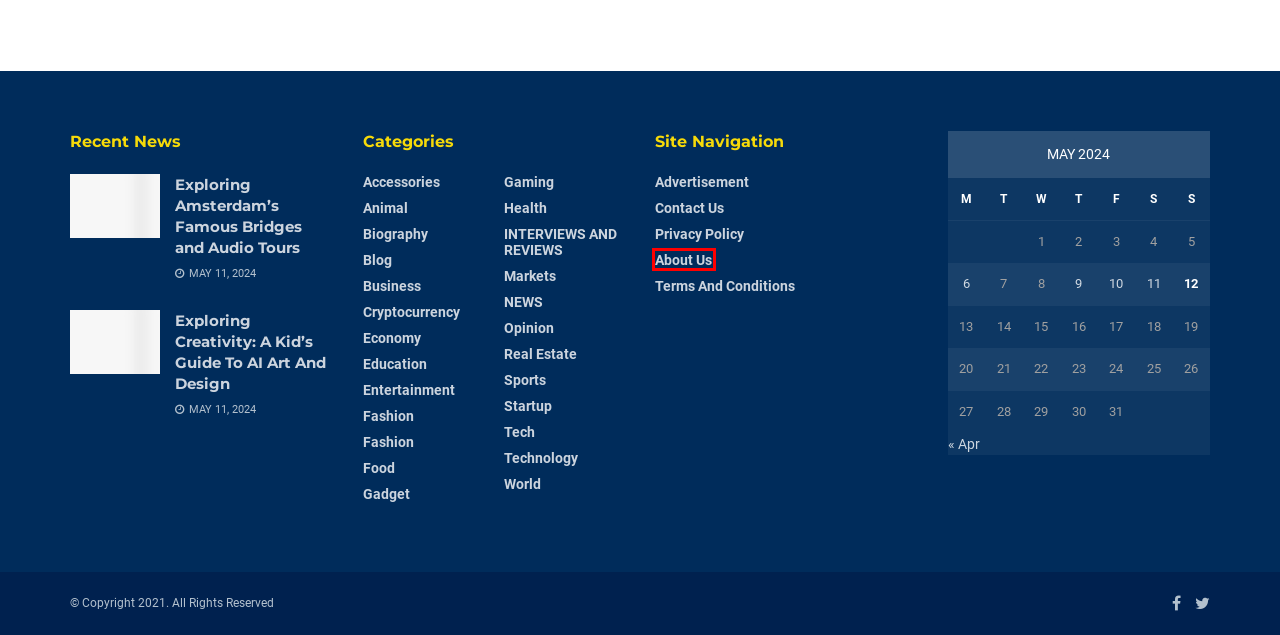Observe the screenshot of a webpage with a red bounding box highlighting an element. Choose the webpage description that accurately reflects the new page after the element within the bounding box is clicked. Here are the candidates:
A. April 2024 - Cotribune
B. May 9, 2024 - Cotribune
C. Biography Archives - Cotribune
D. About Us - Cotribune
E. Food Archives - Cotribune
F. Gadget Archives - Cotribune
G. Startup Archives - Cotribune
H. May 11, 2024 - Cotribune

D